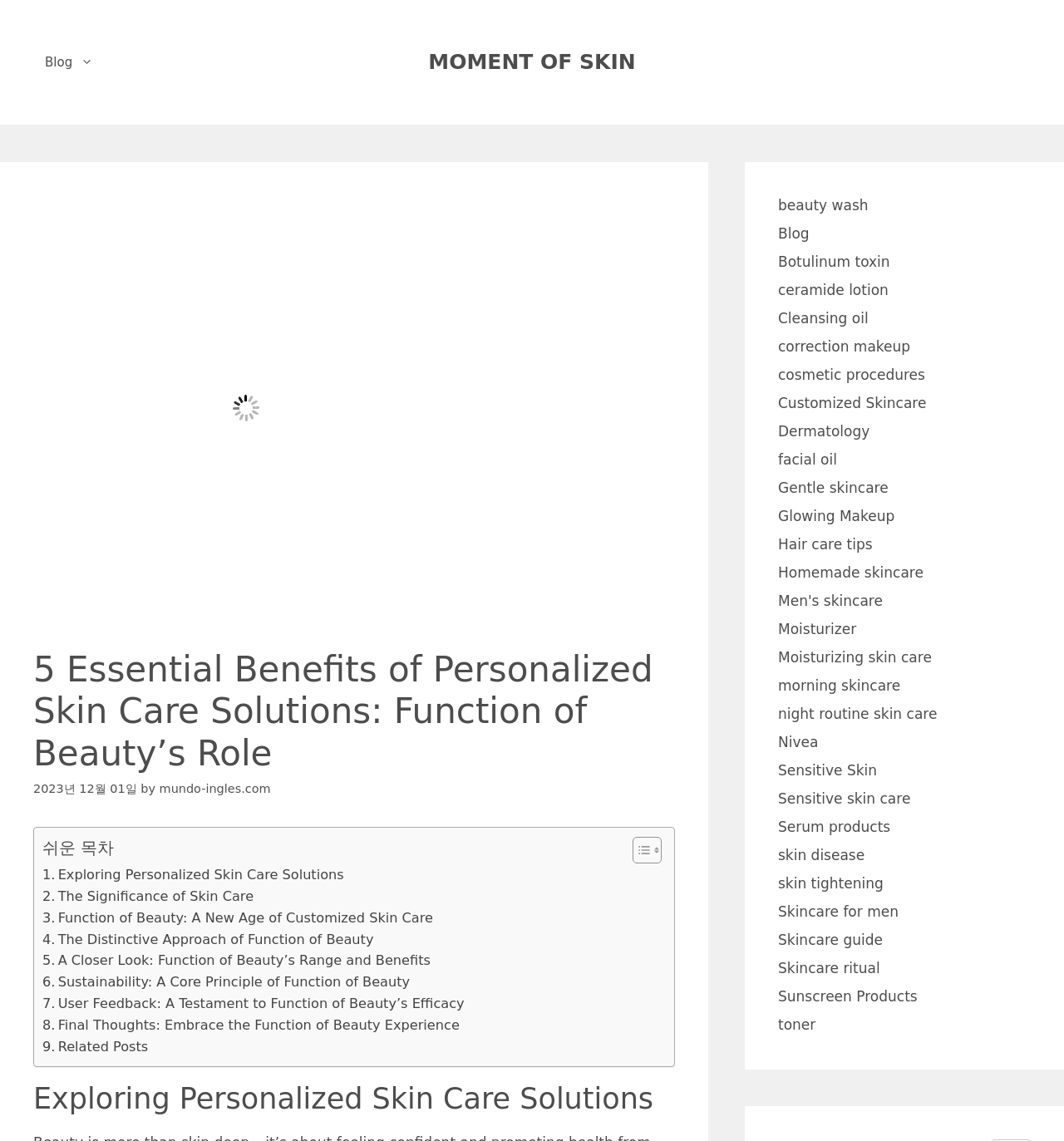Can you find and provide the title of the webpage?

5 Essential Benefits of Personalized Skin Care Solutions: Function of Beauty’s Role